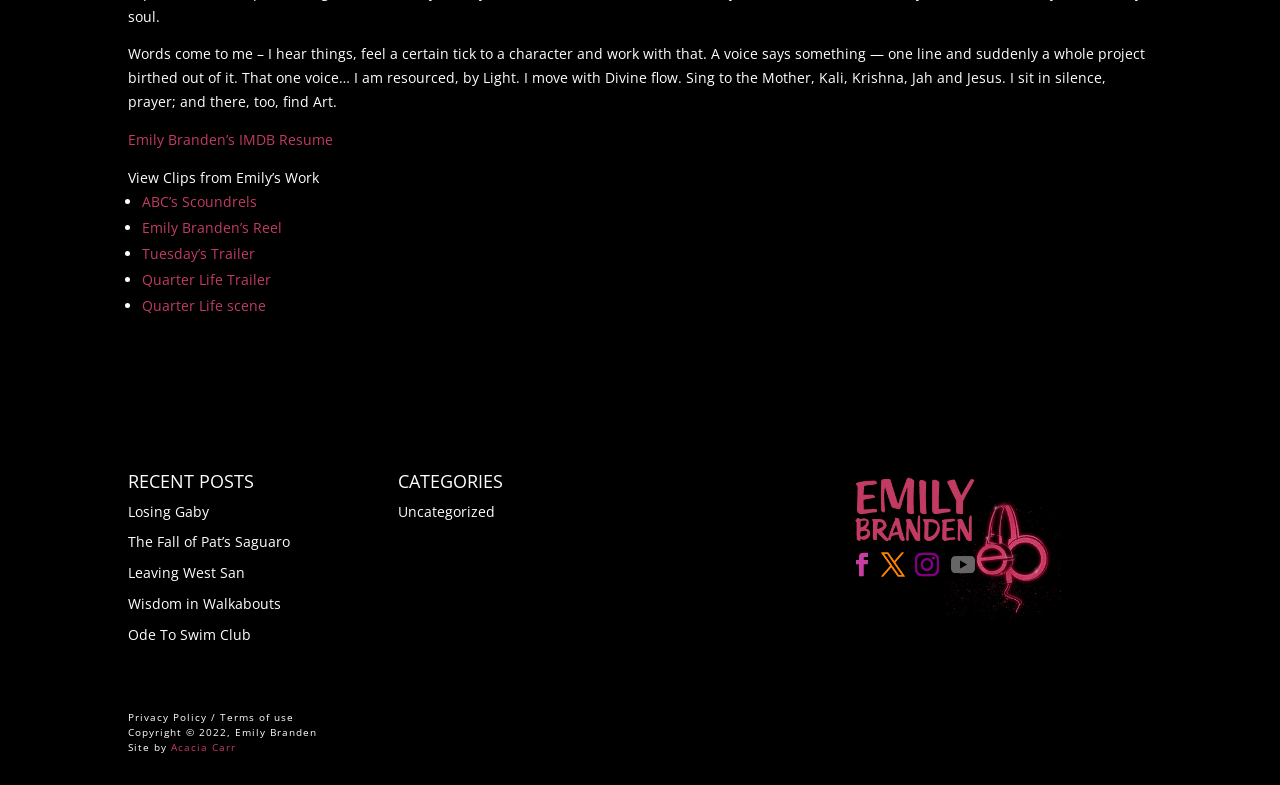Respond to the question below with a single word or phrase:
What is the name of the website designer?

Acacia Carr